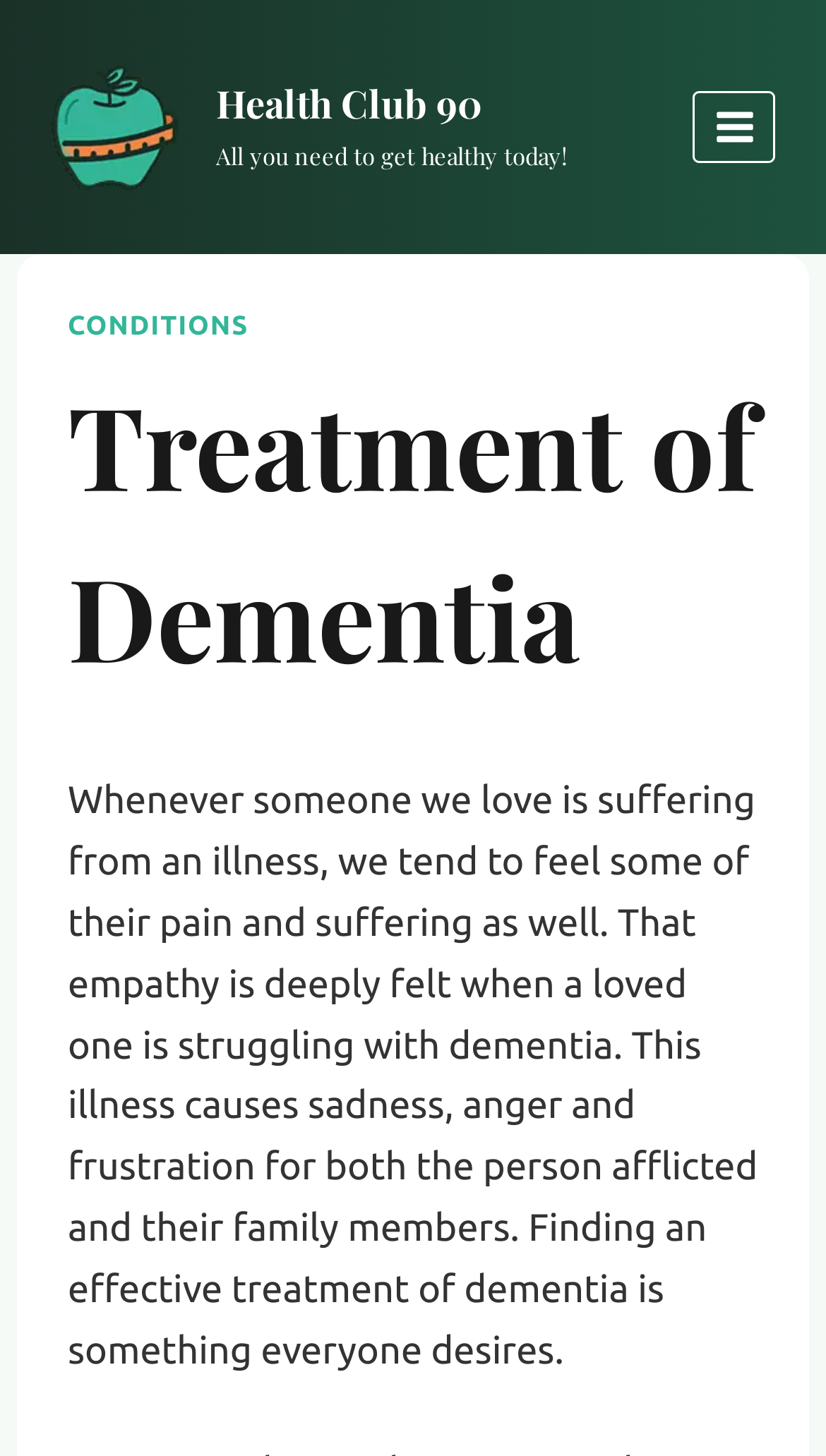What is the main topic of discussion on this webpage? Using the information from the screenshot, answer with a single word or phrase.

Treatment of Dementia